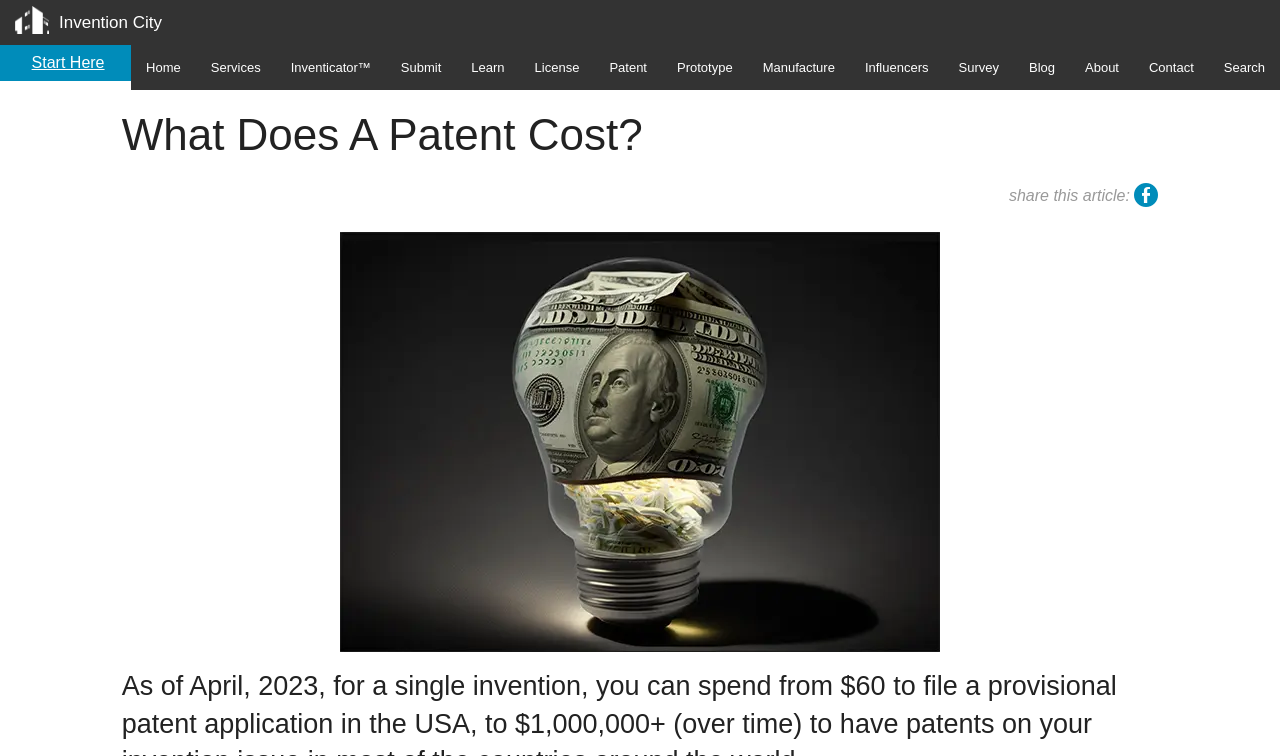Please indicate the bounding box coordinates of the element's region to be clicked to achieve the instruction: "Print the page". Provide the coordinates as four float numbers between 0 and 1, i.e., [left, top, right, bottom].

None